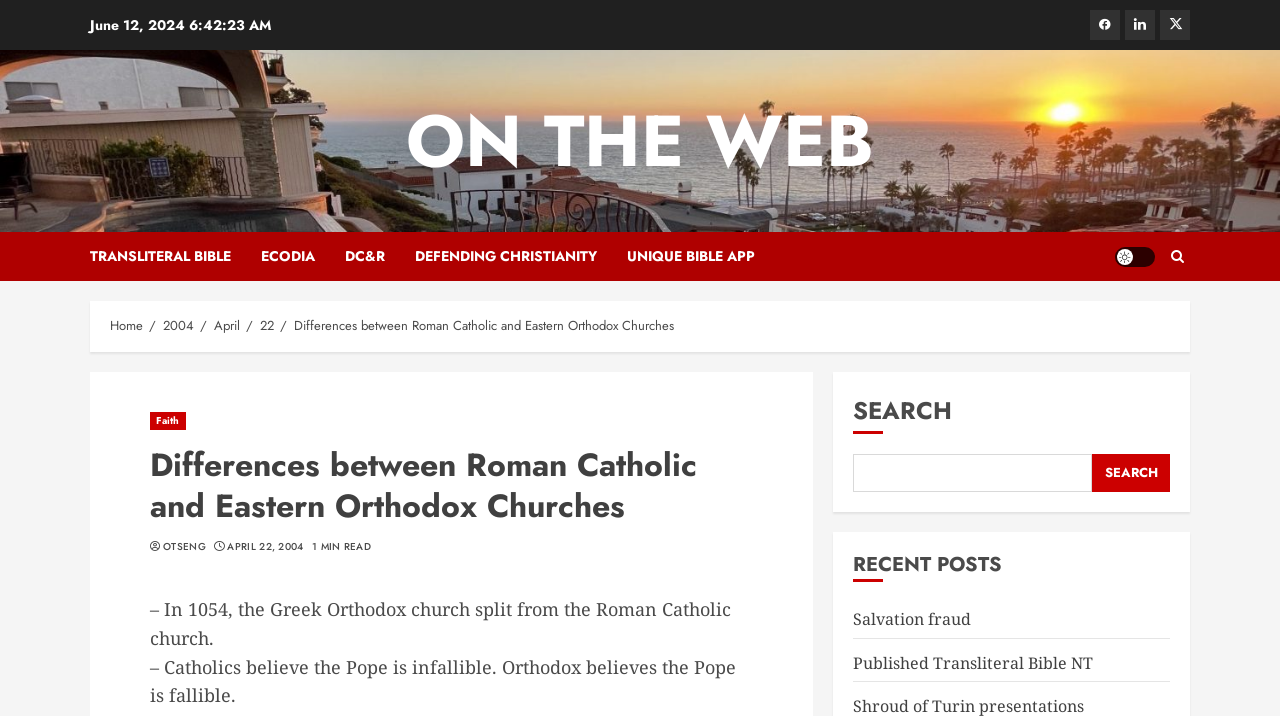Answer the following in one word or a short phrase: 
What is the category of the article?

Faith